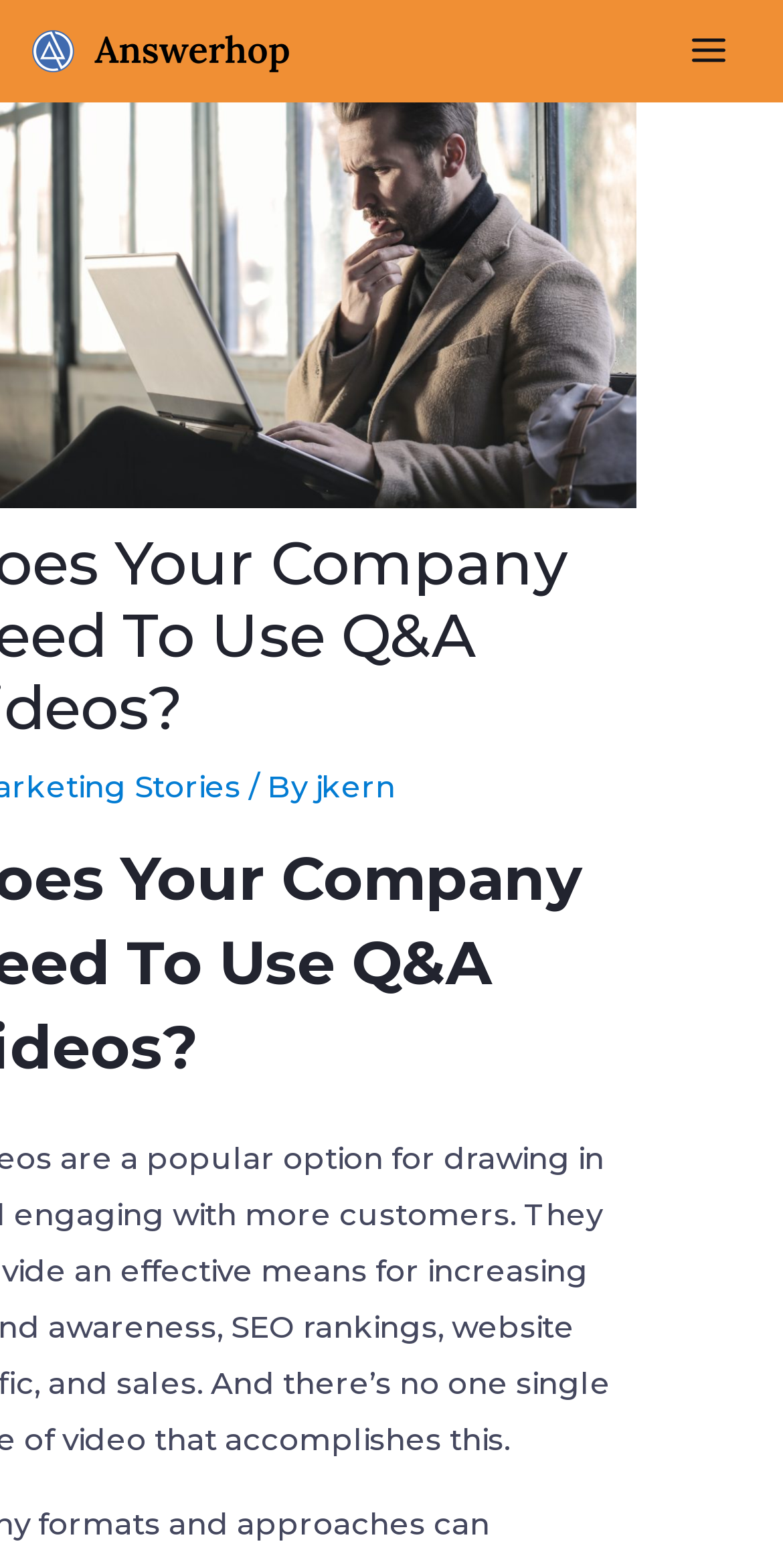Locate and generate the text content of the webpage's heading.

Does Your Company Need To Use Q&A Videos?